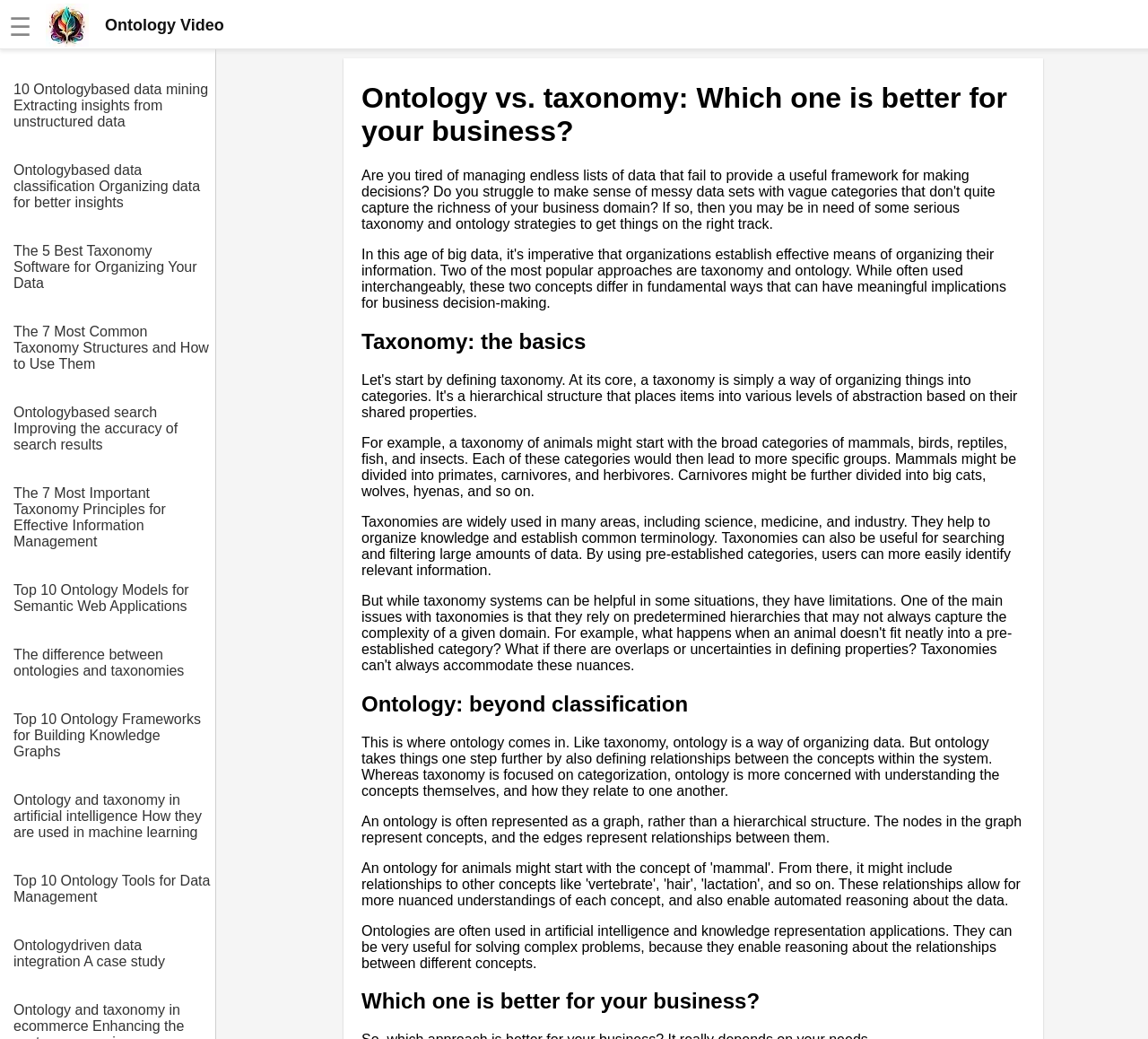What is the main topic of the webpage?
Please provide a full and detailed response to the question.

I determined this answer by analyzing the overall structure of the webpage and the headings, which suggest that the webpage is comparing and contrasting ontology and taxonomy, and helping users decide which one is better for their business.